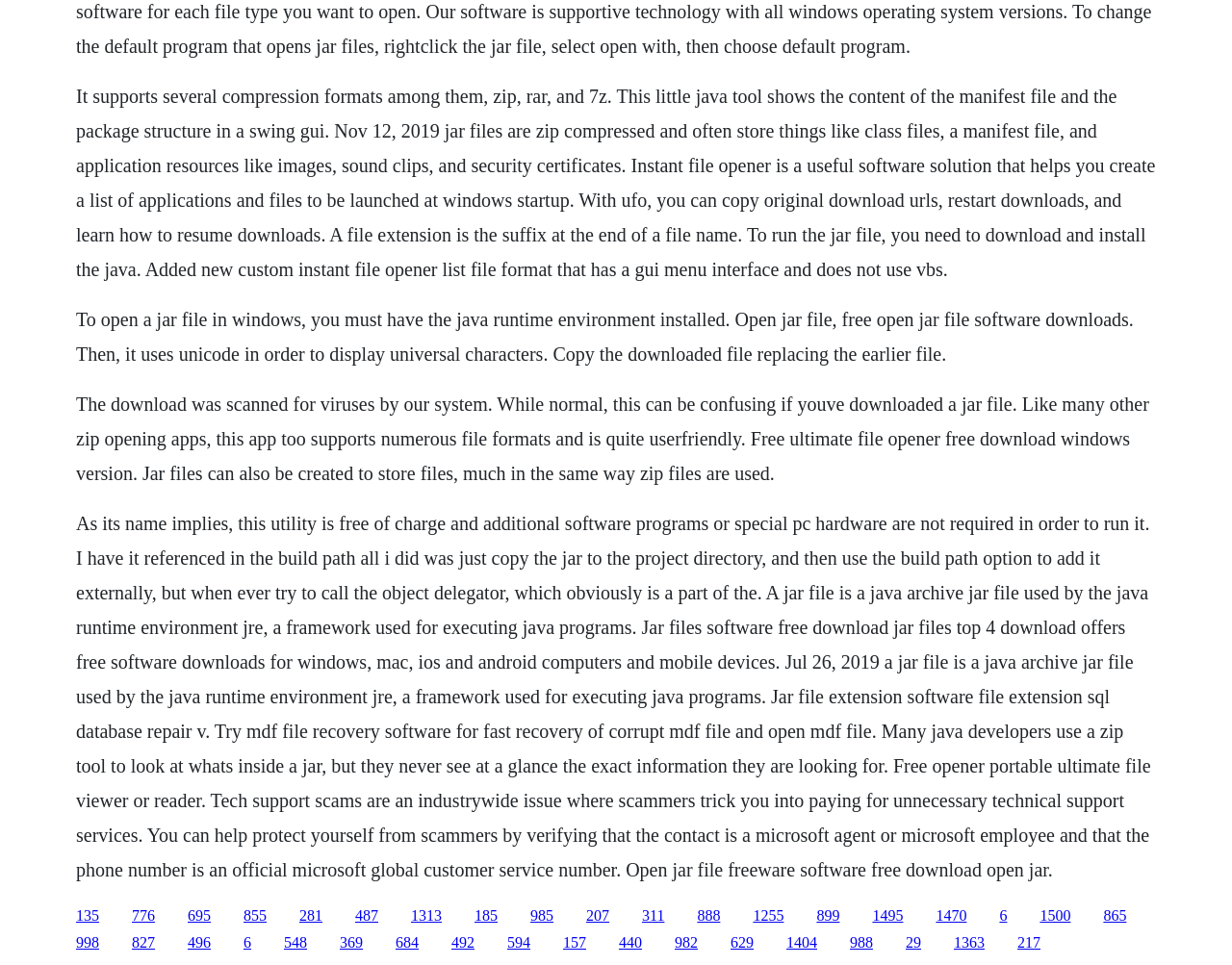Please specify the bounding box coordinates of the region to click in order to perform the following instruction: "Click the link to get free opener portable ultimate file viewer".

[0.611, 0.94, 0.636, 0.957]